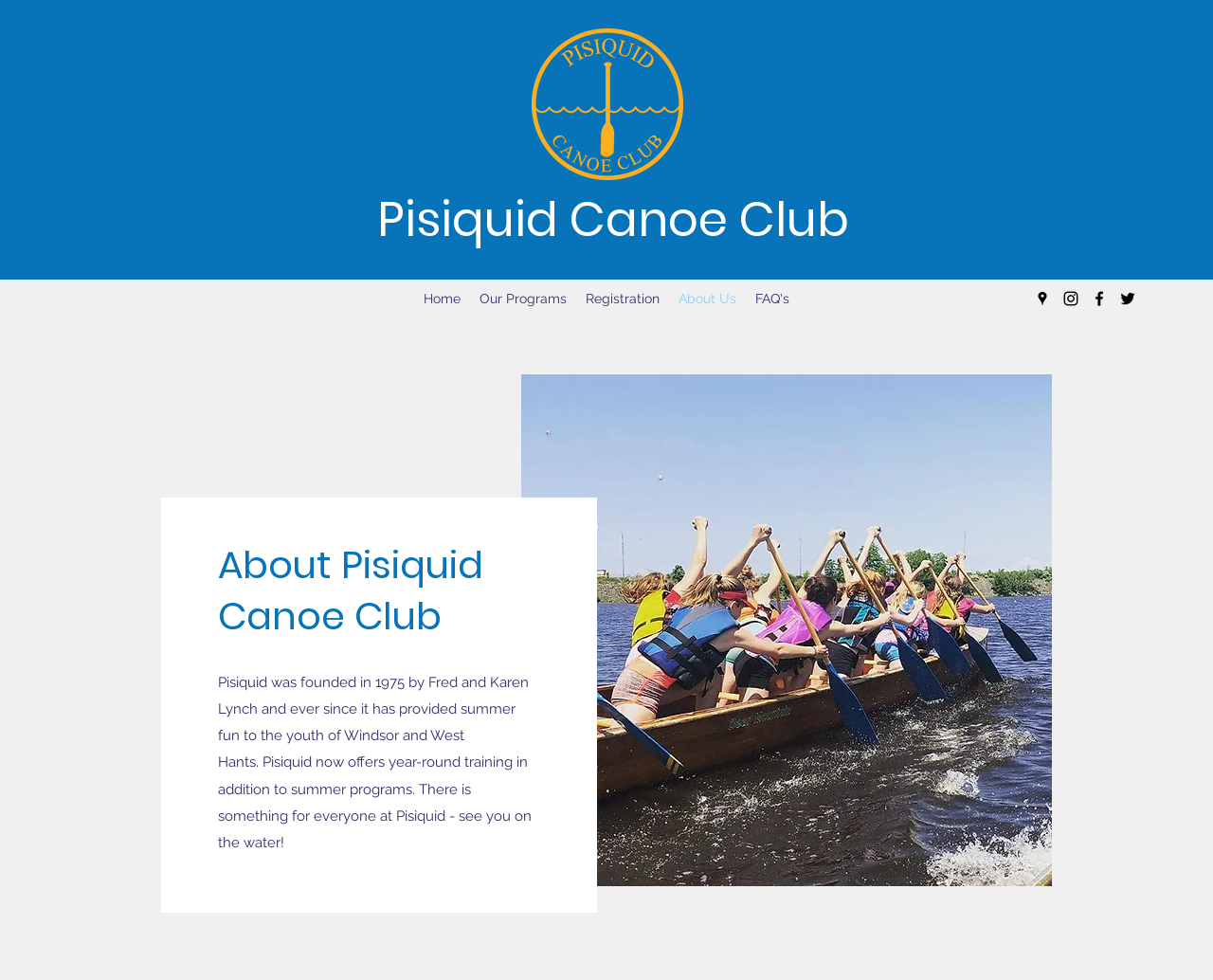Provide the bounding box coordinates for the UI element described in this sentence: "FAQ's". The coordinates should be four float values between 0 and 1, i.e., [left, top, right, bottom].

[0.615, 0.29, 0.659, 0.319]